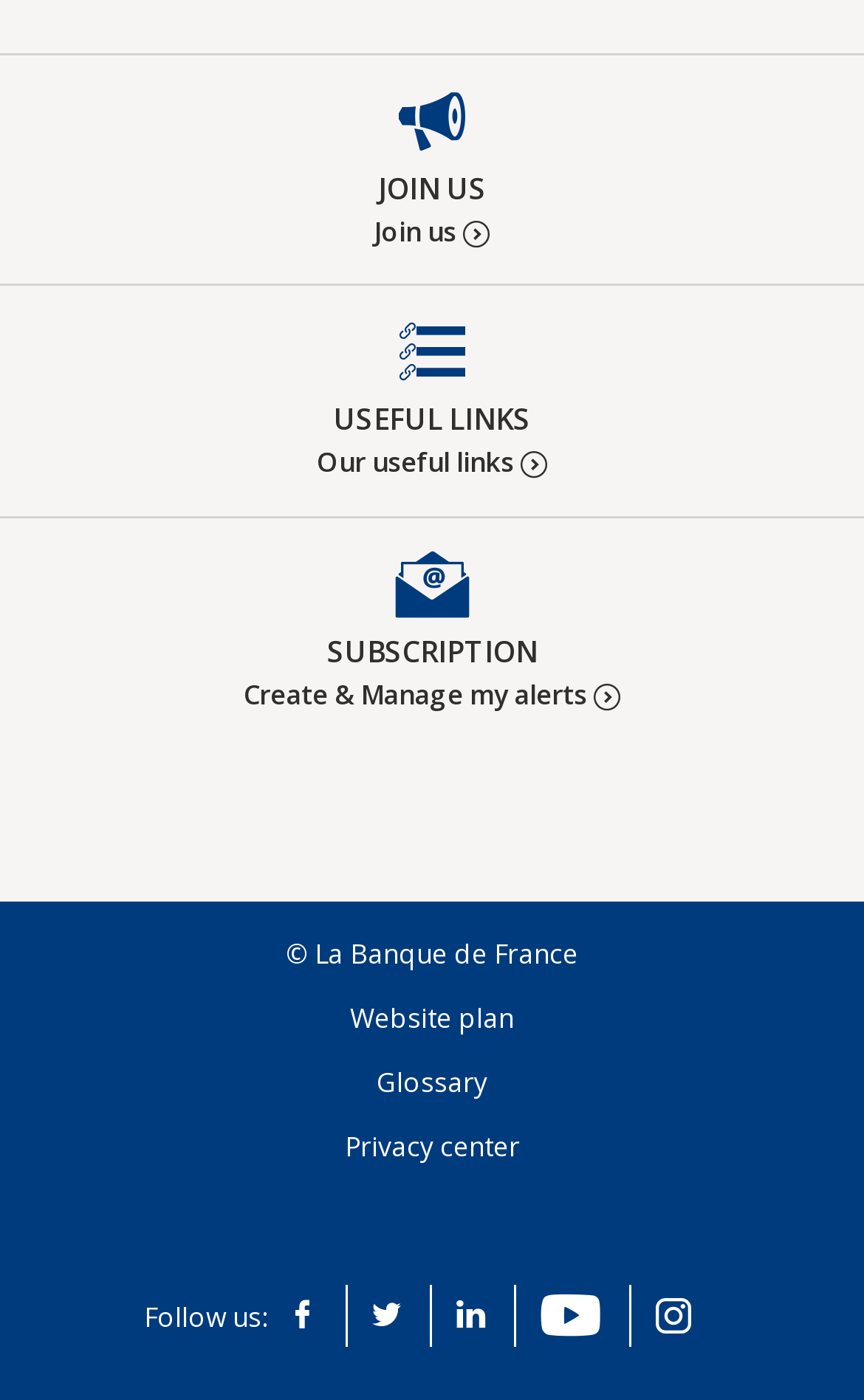Find the bounding box coordinates for the area you need to click to carry out the instruction: "Follow on Facebook". The coordinates should be four float numbers between 0 and 1, indicated as [left, top, right, bottom].

[0.3, 0.918, 0.403, 0.963]